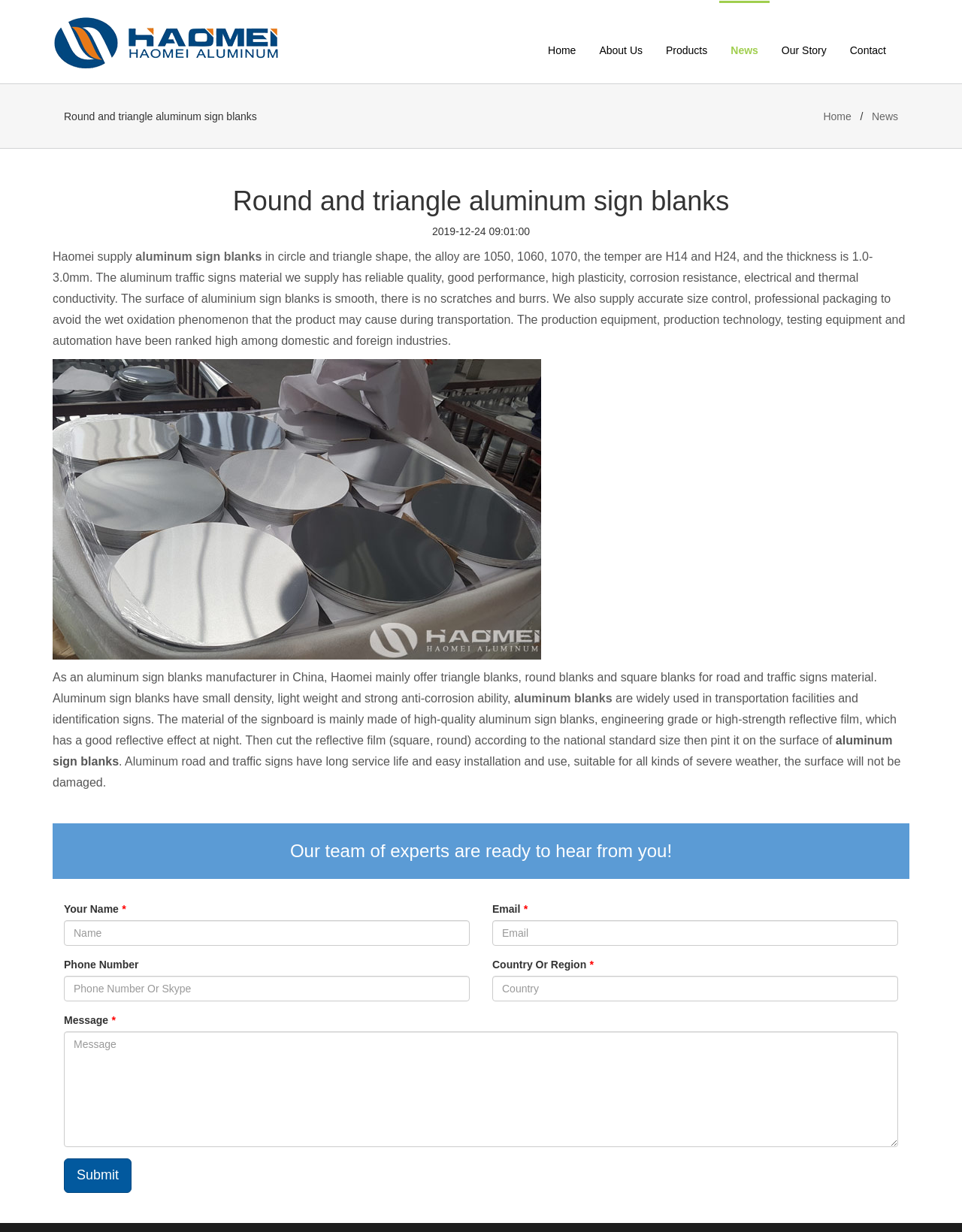Describe all the key features and sections of the webpage thoroughly.

The webpage is about Haomei, a manufacturer of aluminum sign blanks in circle and triangle shapes. At the top left corner, there is a logo image, followed by a navigation menu with links to "Home", "About Us", "Products", "News", "Our Story", and "Contact". Below the navigation menu, there is a heading that reads "Round and triangle aluminum sign blanks".

The main content of the webpage is an article that describes the features and benefits of Haomei's aluminum sign blanks. The article starts with a brief introduction to the product, followed by a detailed description of its properties, such as reliable quality, good performance, high plasticity, corrosion resistance, electrical and thermal conductivity. There is also an image of an aluminum sign blank.

The article continues to explain the different types of aluminum sign blanks offered by Haomei, including triangle blanks, round blanks, and square blanks, which are used in transportation facilities and identification signs. The material of the signboard is made of high-quality aluminum sign blanks, engineering grade or high-strength reflective film, which has a good reflective effect at night.

At the bottom of the webpage, there is a contact form where users can fill in their name, email, phone number, country or region, and message to get in touch with Haomei's team of experts. The form has several required fields, including name, email, and country or region. There is also a "Submit" button to send the form.